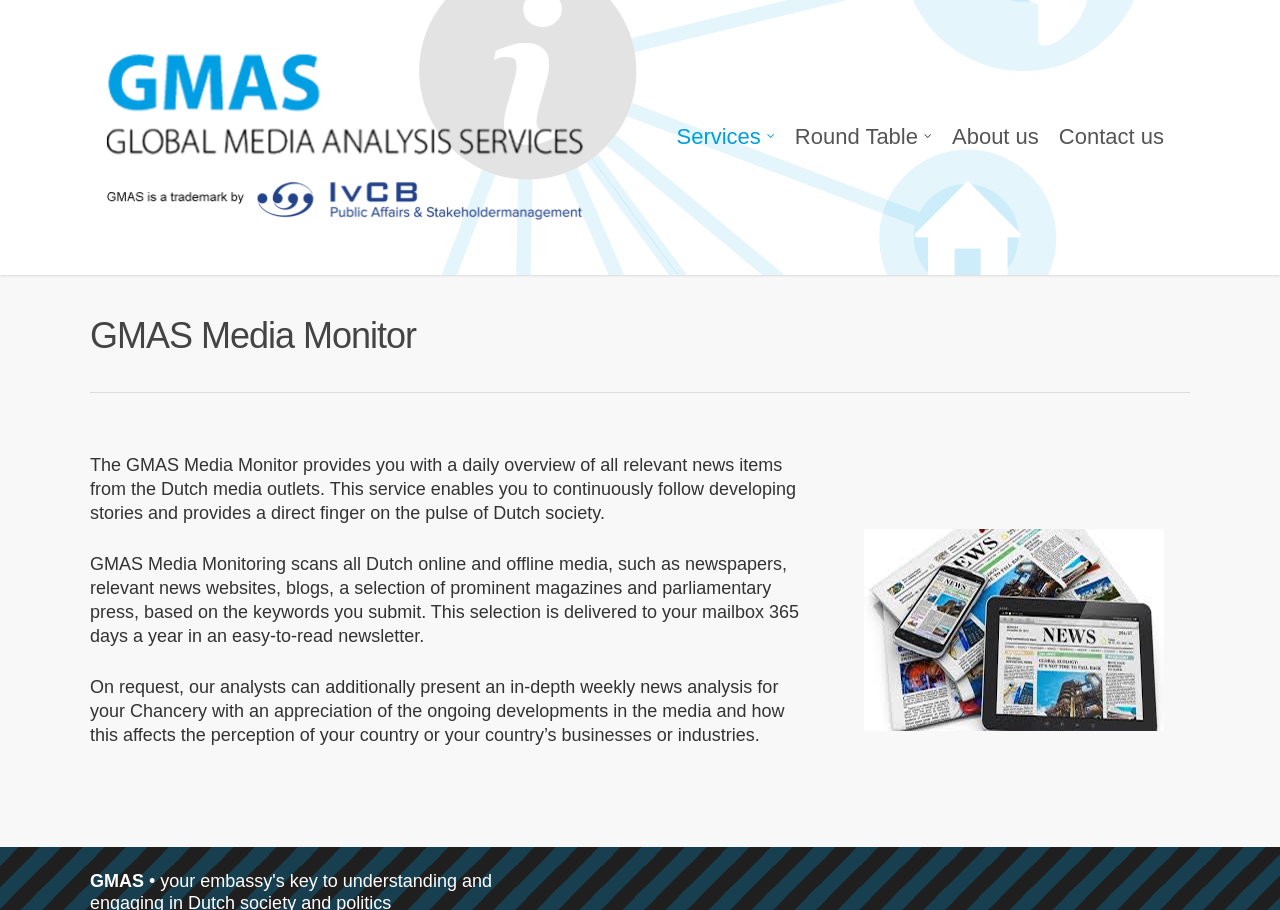Determine the bounding box of the UI element mentioned here: "Round Table". The coordinates must be in the format [left, top, right, bottom] with values ranging from 0 to 1.

[0.615, 0.055, 0.736, 0.302]